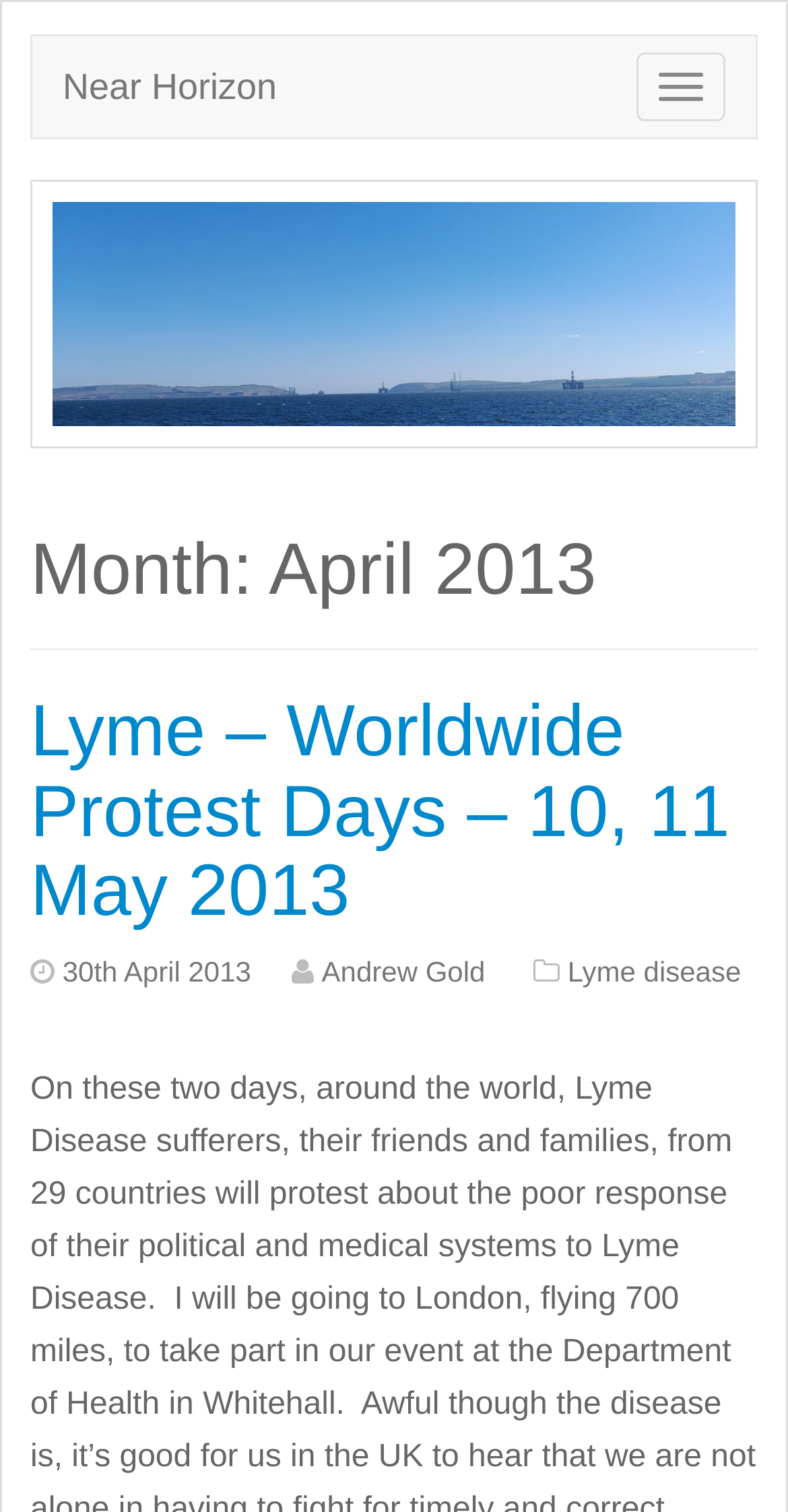Please find and generate the text of the main header of the webpage.

Month: April 2013